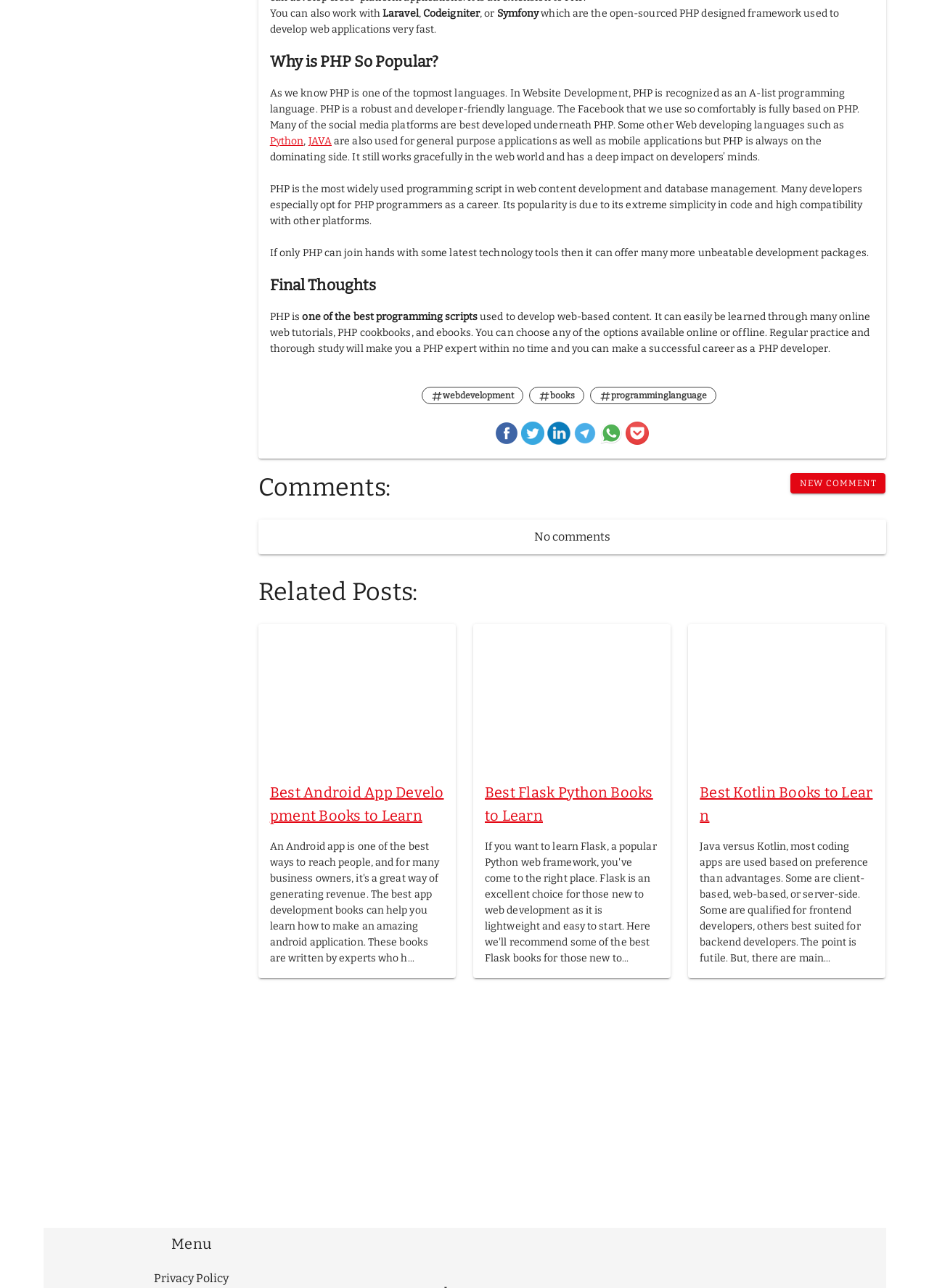From the image, can you give a detailed response to the question below:
What is the name of the heading that precedes the 'No comments' text?

The webpage has a heading 'Comments:' which is followed by the text 'No comments'. Therefore, the name of the heading that precedes the 'No comments' text is 'Comments'.